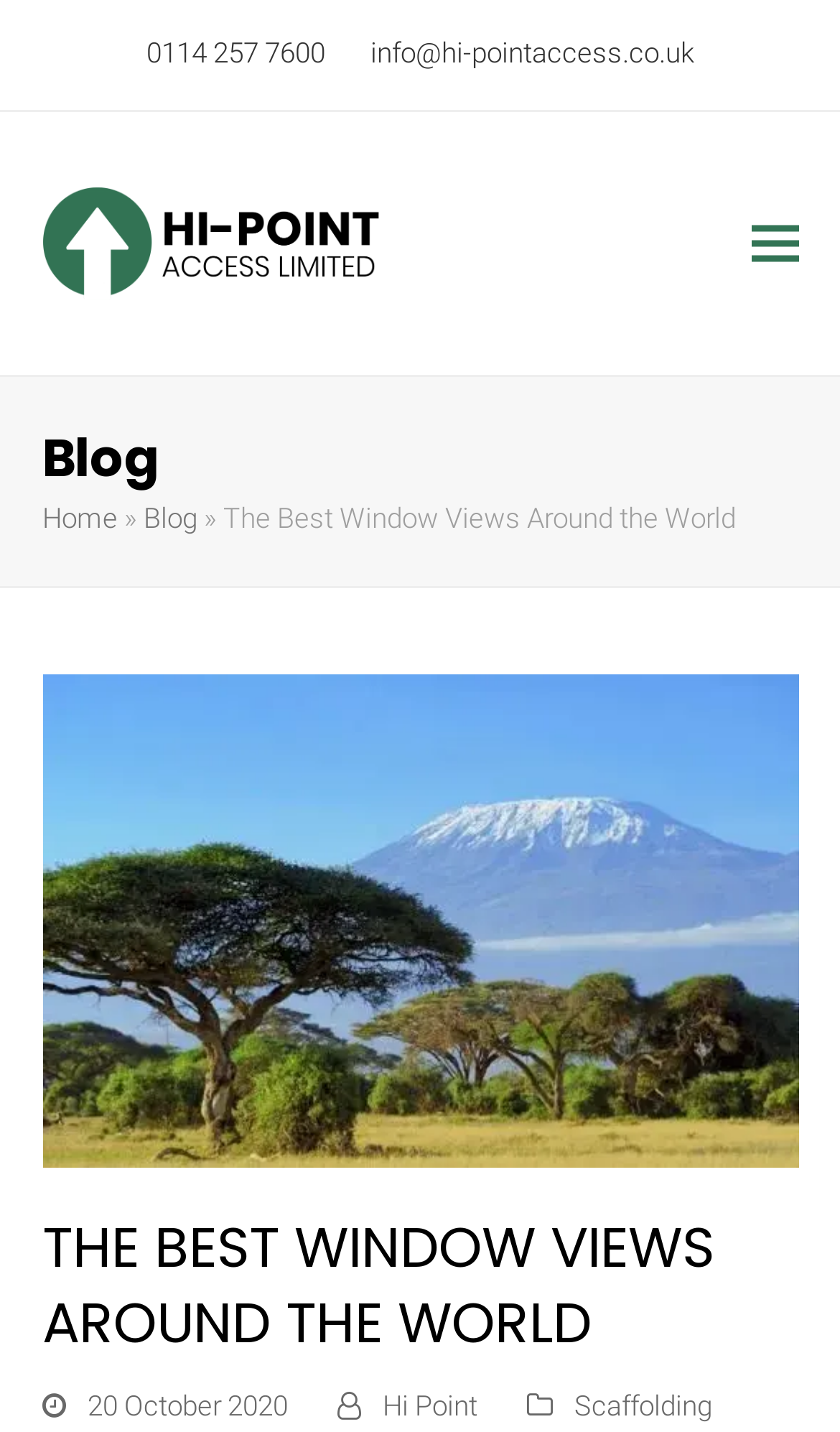Generate an in-depth caption that captures all aspects of the webpage.

This webpage appears to be a blog article titled "The Best Window Views Around the World". At the top, there is a header section with a logo of "Hi Point Access" on the left, accompanied by a link to the company's website. On the right side of the header, there is a toggle button to expand or collapse the mobile menu.

Below the header, there is a navigation section that indicates the current page location, with links to "Home" and "Blog" categories. The title of the article, "The Best Window Views Around the World", is prominently displayed in a large font size.

The main content of the article is not explicitly described in the accessibility tree, but it is likely to be a collection of text and images describing the best window views around the world, given the title and meta description.

At the bottom of the page, there is a footer section with three links: "Hi Point", "Scaffolding", and a date stamp indicating the article was published on "20 October 2020". There are also two contact links, "0114 257 7600" and "info@hi-pointaccess.co.uk", placed at the top-right corner of the page.

Throughout the page, there are a total of 5 links, 7 static text elements, 1 image, 1 button, and 2 headers. The layout is organized with a mix of horizontal and vertical arrangements, with clear separation between different sections of the page.